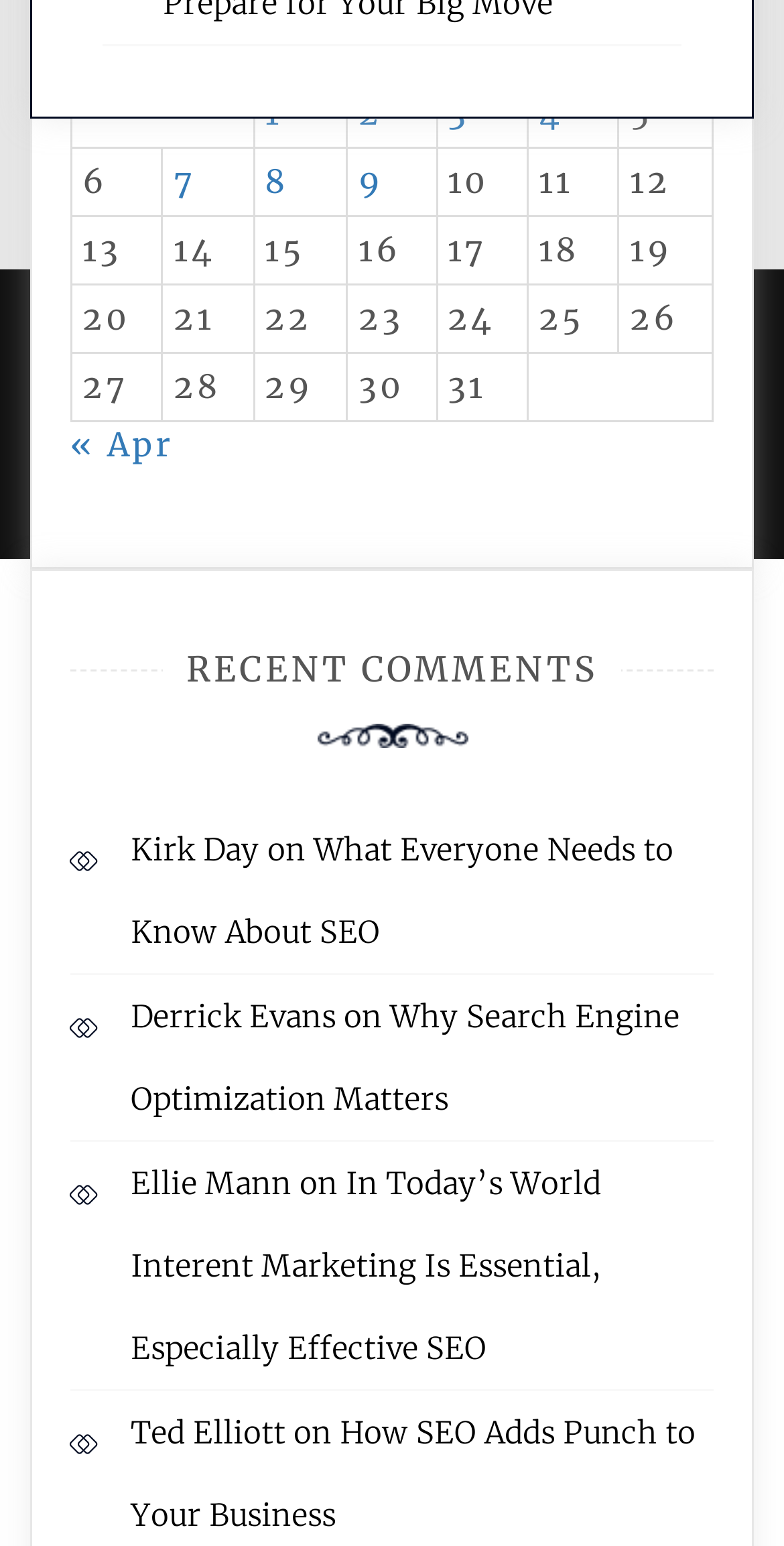Locate the bounding box coordinates of the element that needs to be clicked to carry out the instruction: "View the article about Prof. U.G Danbatta". The coordinates should be given as four float numbers ranging from 0 to 1, i.e., [left, top, right, bottom].

None